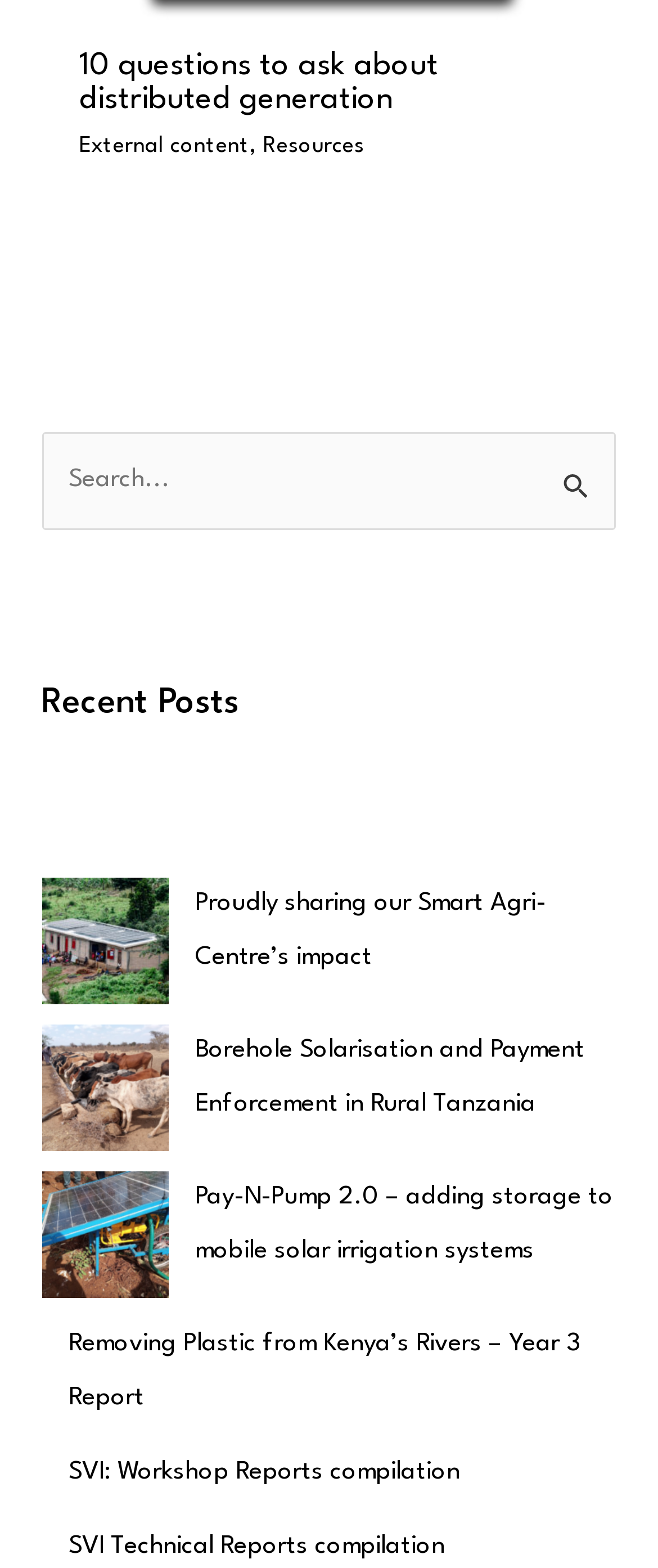Please locate the clickable area by providing the bounding box coordinates to follow this instruction: "Search for something".

[0.063, 0.275, 0.937, 0.338]